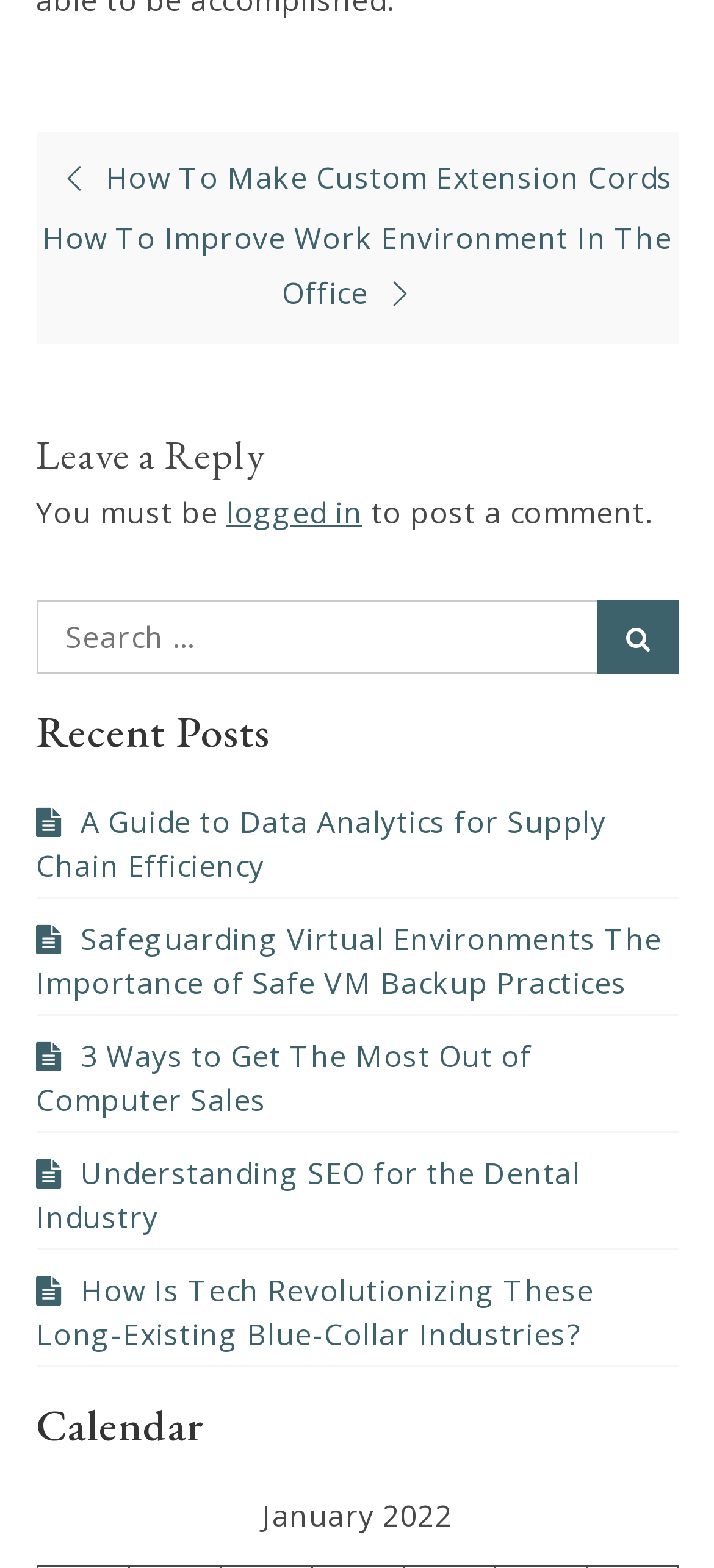Could you locate the bounding box coordinates for the section that should be clicked to accomplish this task: "Search for posts".

[0.05, 0.383, 0.95, 0.43]